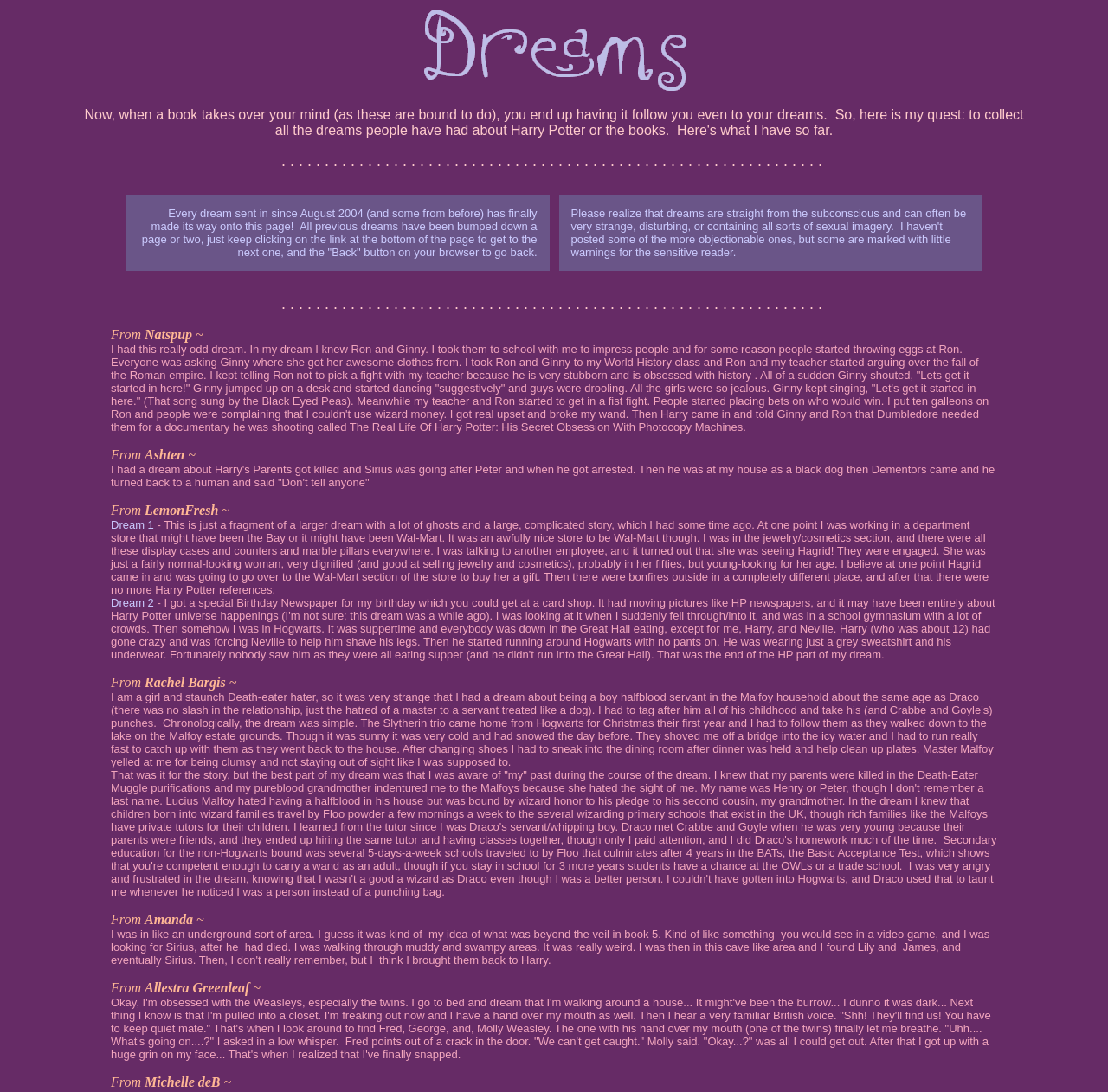Please answer the following question using a single word or phrase: 
How many dreams are on this webpage?

Multiple